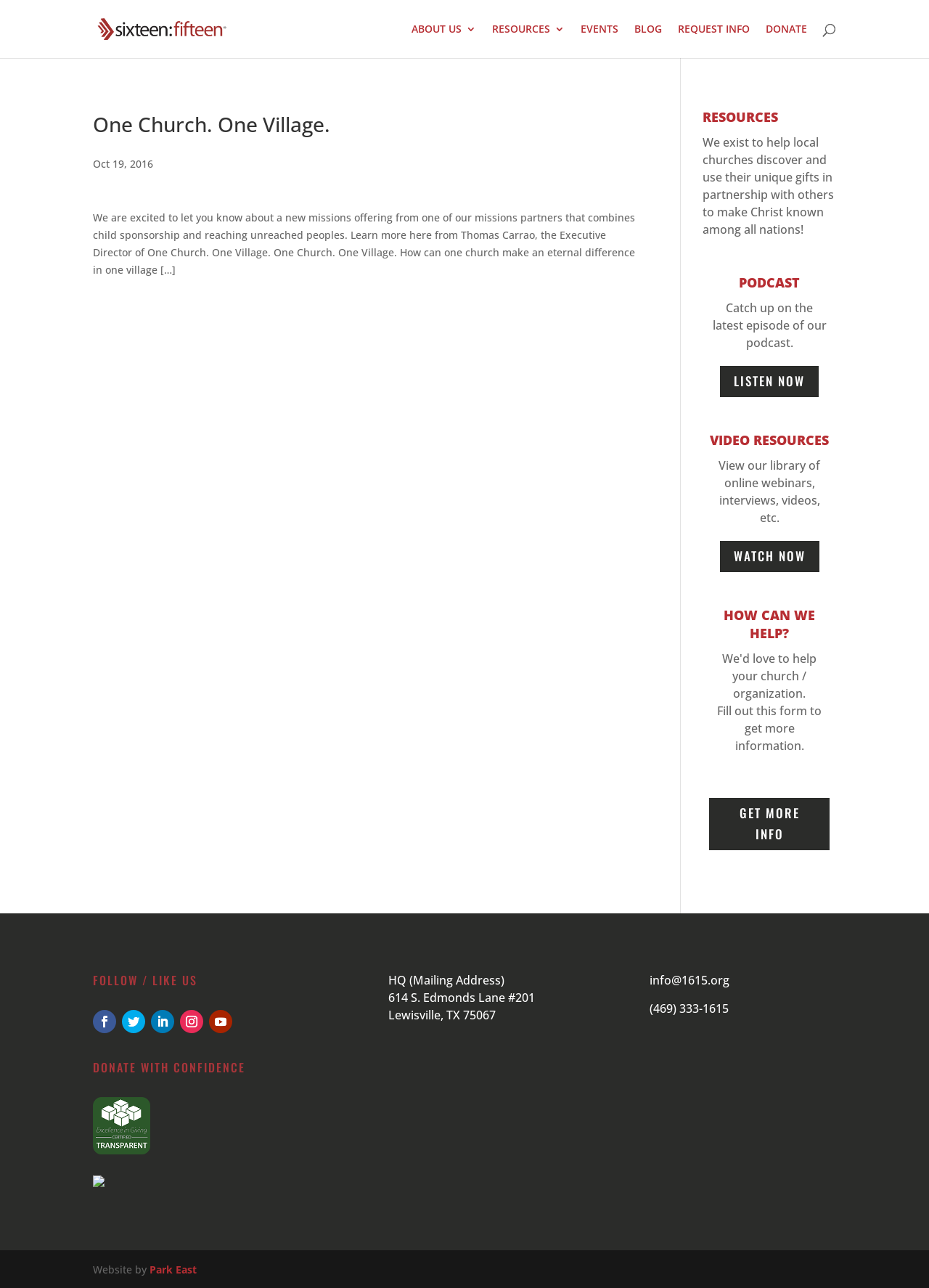Determine the bounding box coordinates (top-left x, top-left y, bottom-right x, bottom-right y) of the UI element described in the following text: Park East

[0.161, 0.98, 0.212, 0.991]